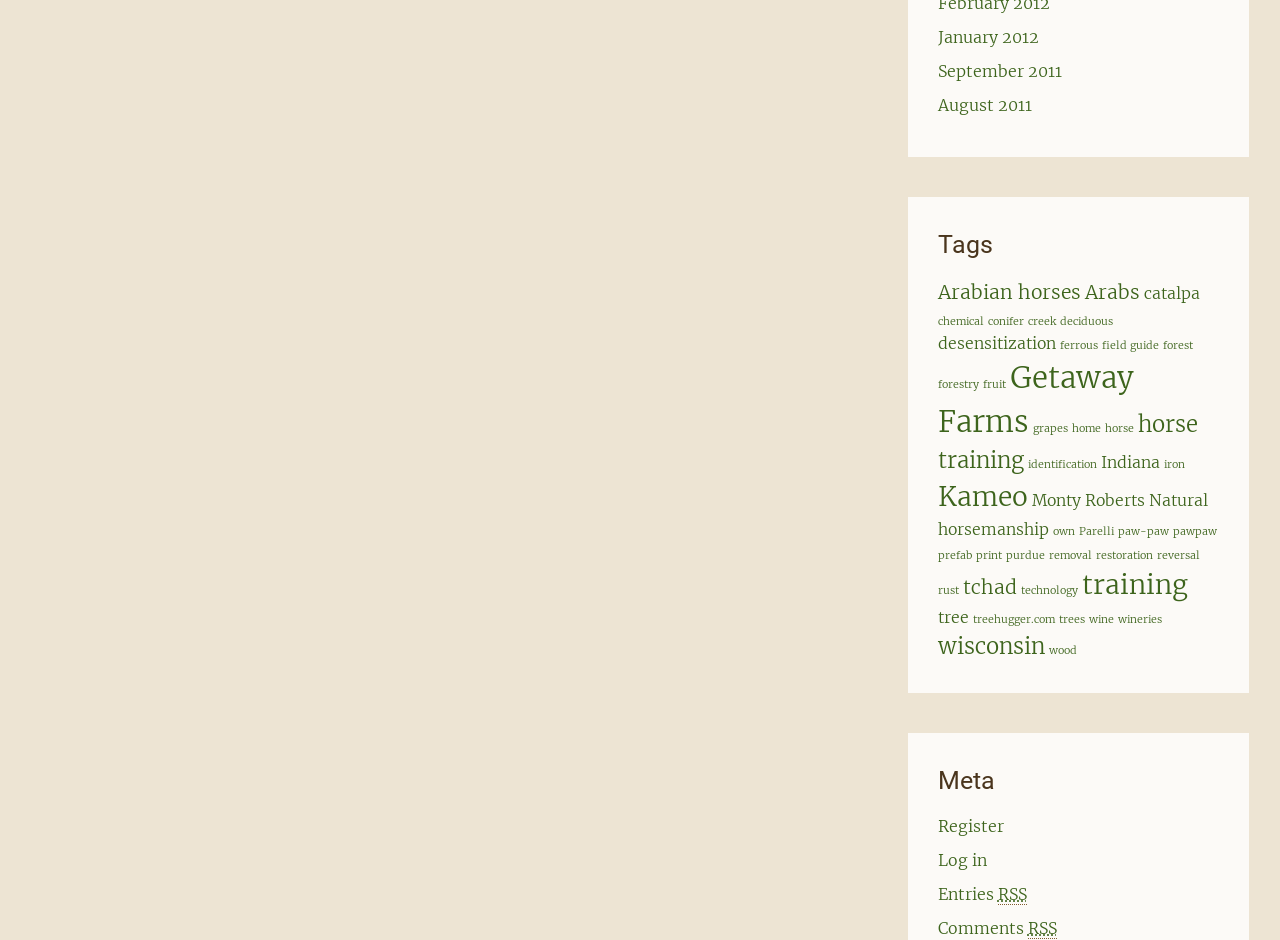Please find and report the bounding box coordinates of the element to click in order to perform the following action: "Read about 'Natural horsemanship'". The coordinates should be expressed as four float numbers between 0 and 1, in the format [left, top, right, bottom].

[0.733, 0.521, 0.944, 0.573]